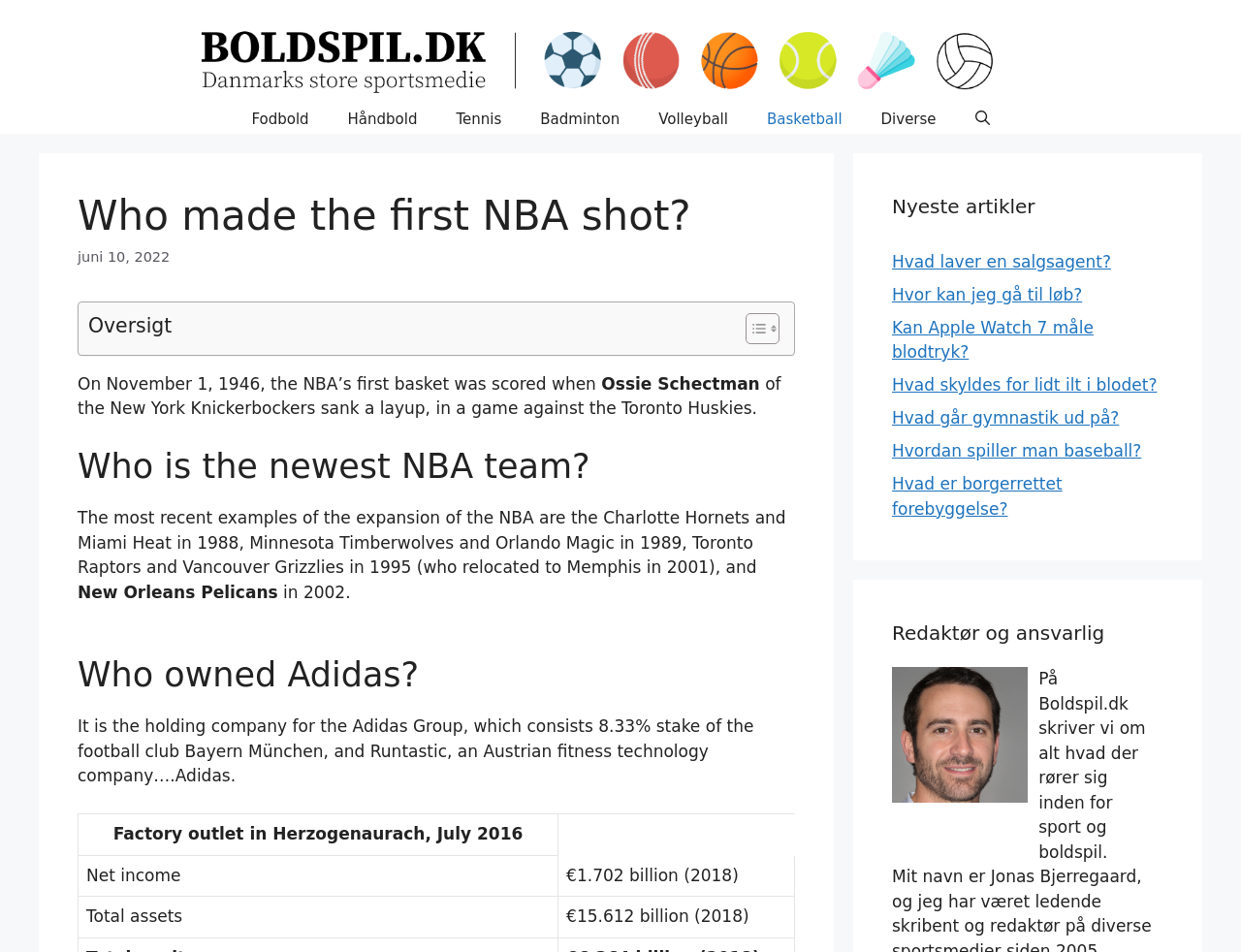From the details in the image, provide a thorough response to the question: What is the purpose of the website?

The purpose of the website is determined by the text 'På Boldspil.dk skriver vi om alt hvad der rører sig inden for sport og boldspil.' which is located at the bottom of the webpage, indicating that the website writes about sports and ball games.